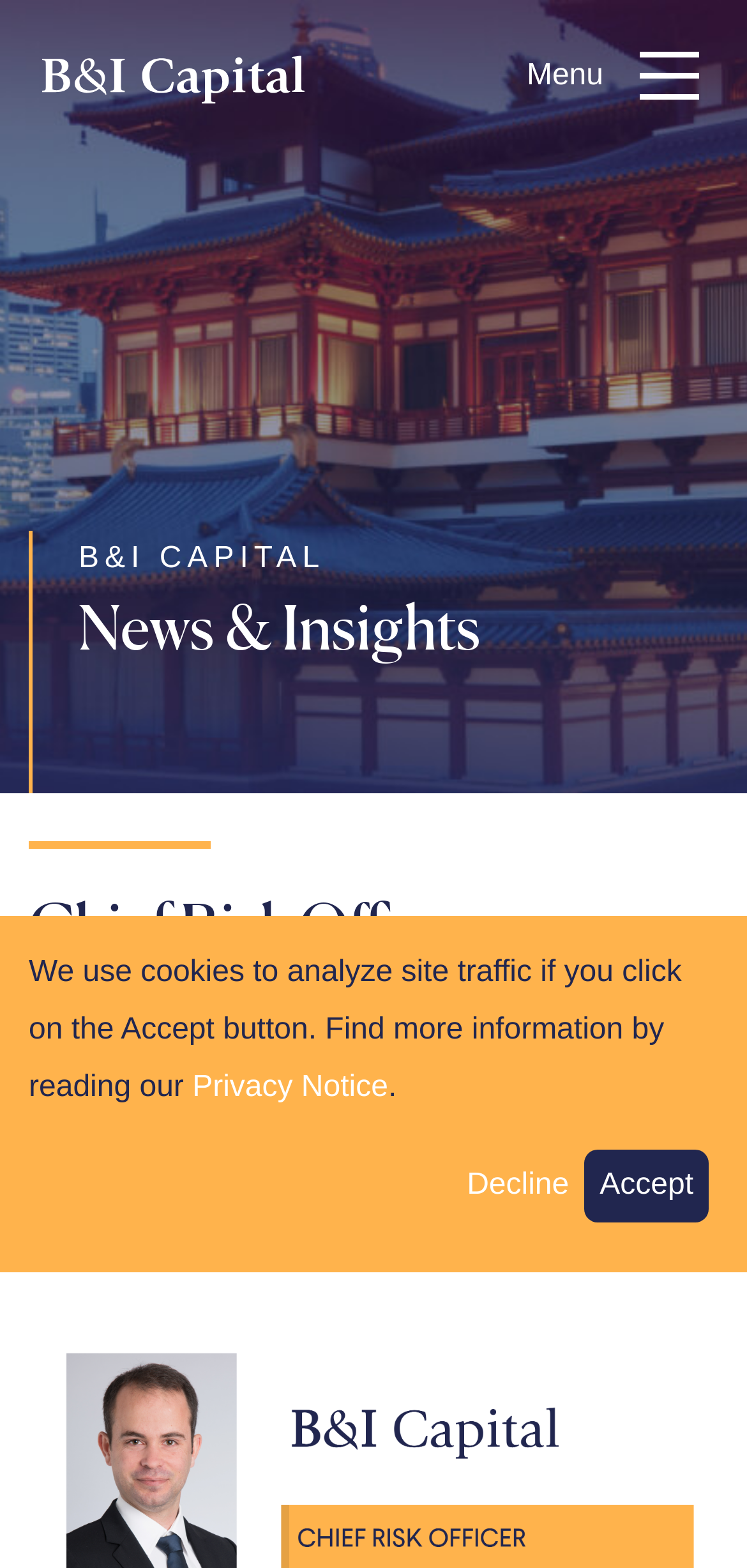Elaborate on the webpage's design and content in a detailed caption.

The webpage is about B&I Capital, with a focus on the announcement of Dr. Marios Garganourakis joining as Chief Risk Officer. At the top left, there is a link to "Skip to main content". Next to it, there is a link to "Home" accompanied by a small image. On the top right, there is a menu with the title "Menu" and a dropdown list containing "B&I CAPITAL", "News & Insights", and "Chief Risk Officer" headings.

Below the menu, there is a main content section. The title "B&I Capital welcomes Dr. Marios Garganourakis as Chief Risk Officer (CRO)" is prominently displayed, followed by a paragraph of text attributed to Charles Isaac. 

At the bottom of the page, there is a cookie notification alert dialog with a message about using cookies to analyze site traffic. The dialog has two buttons, "Accept" and "Decline", and a link to the "Privacy Notice" document.